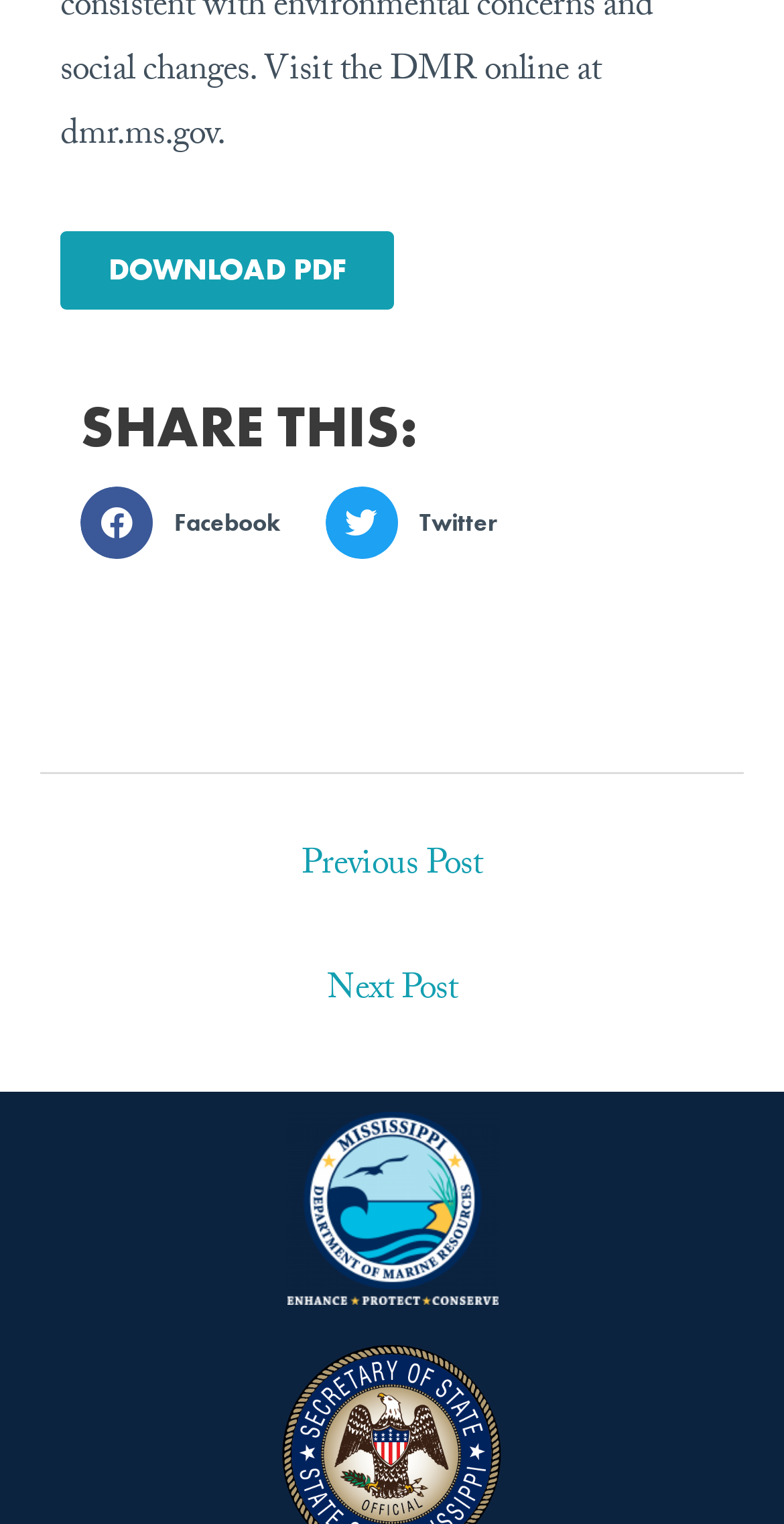Please provide a comprehensive response to the question based on the details in the image: What is below the 'SHARE THIS:' heading?

By comparing the y1, y2 coordinates of the elements, we can determine their vertical positions. The 'Post navigation' element has a y1 value of 0.507, which is larger than the y1 value of 0.257 of the 'SHARE THIS:' heading, indicating that it is below the heading.